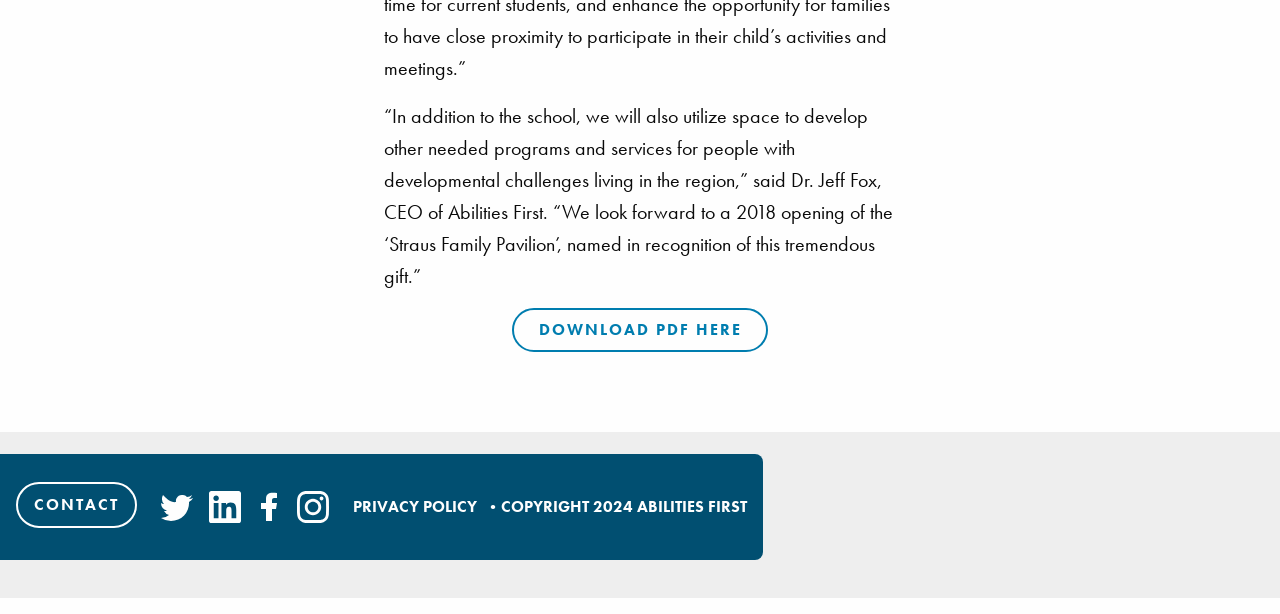Identify the bounding box coordinates of the element that should be clicked to fulfill this task: "view our privacy policy". The coordinates should be provided as four float numbers between 0 and 1, i.e., [left, top, right, bottom].

[0.263, 0.808, 0.373, 0.842]